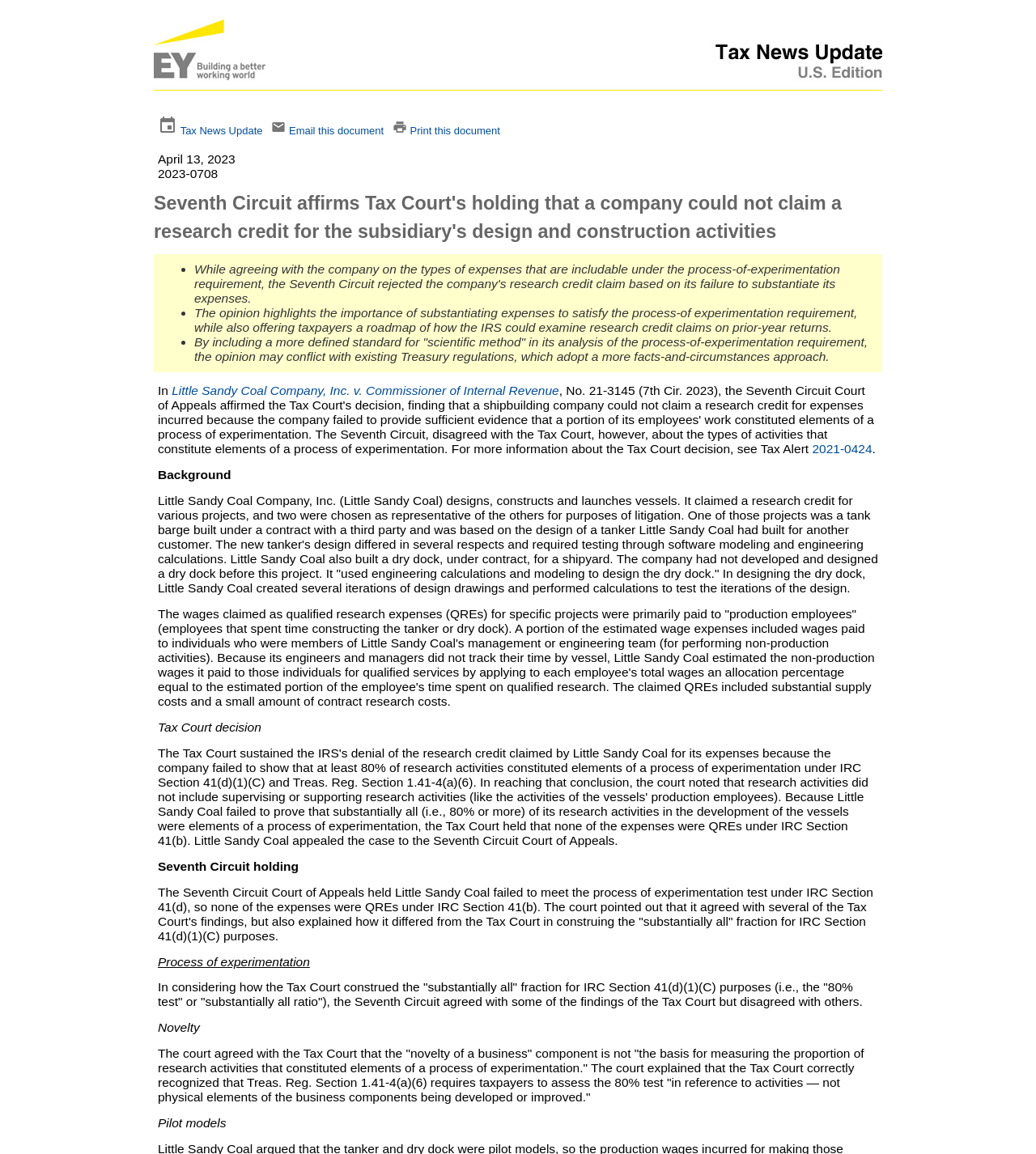Use a single word or phrase to answer the question: What is the purpose of the 'process of experimentation' test?

To determine QREs under IRC Section 41(b)